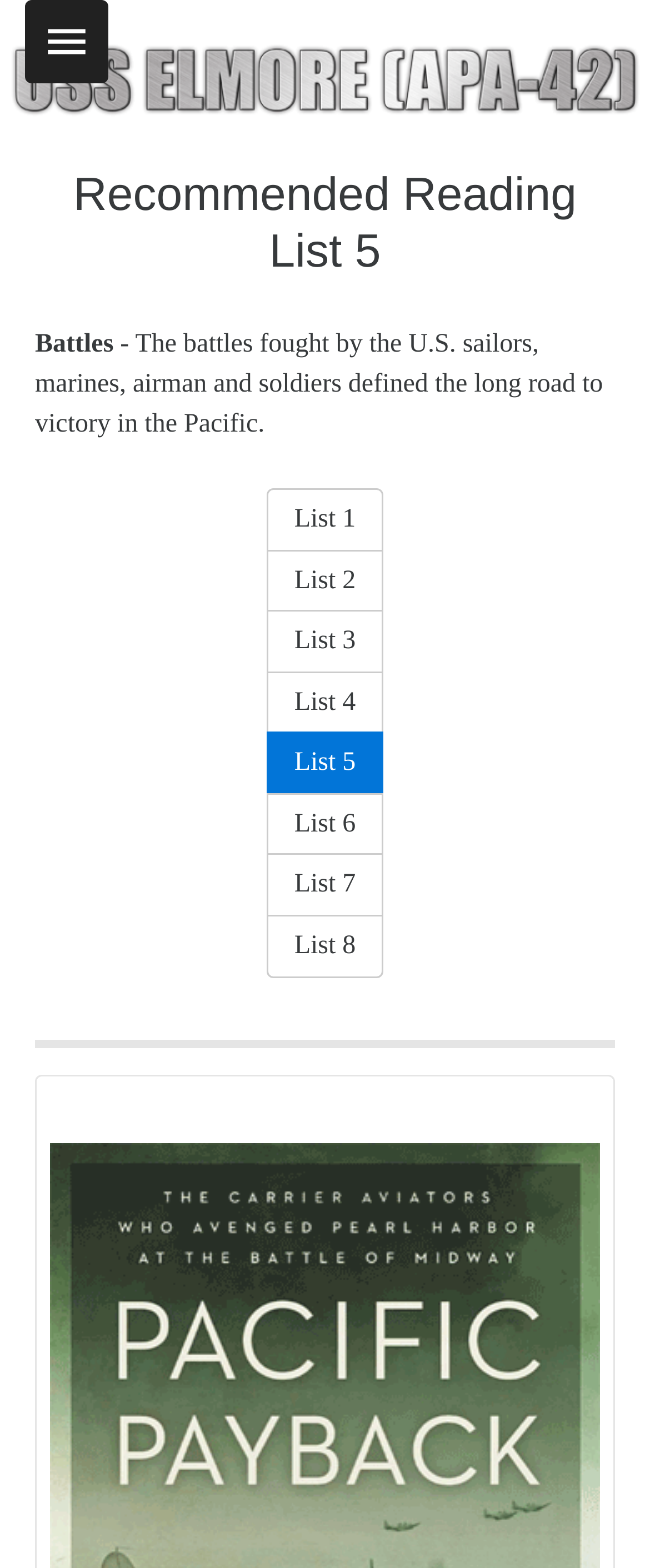How many lists are available?
Give a one-word or short phrase answer based on the image.

8